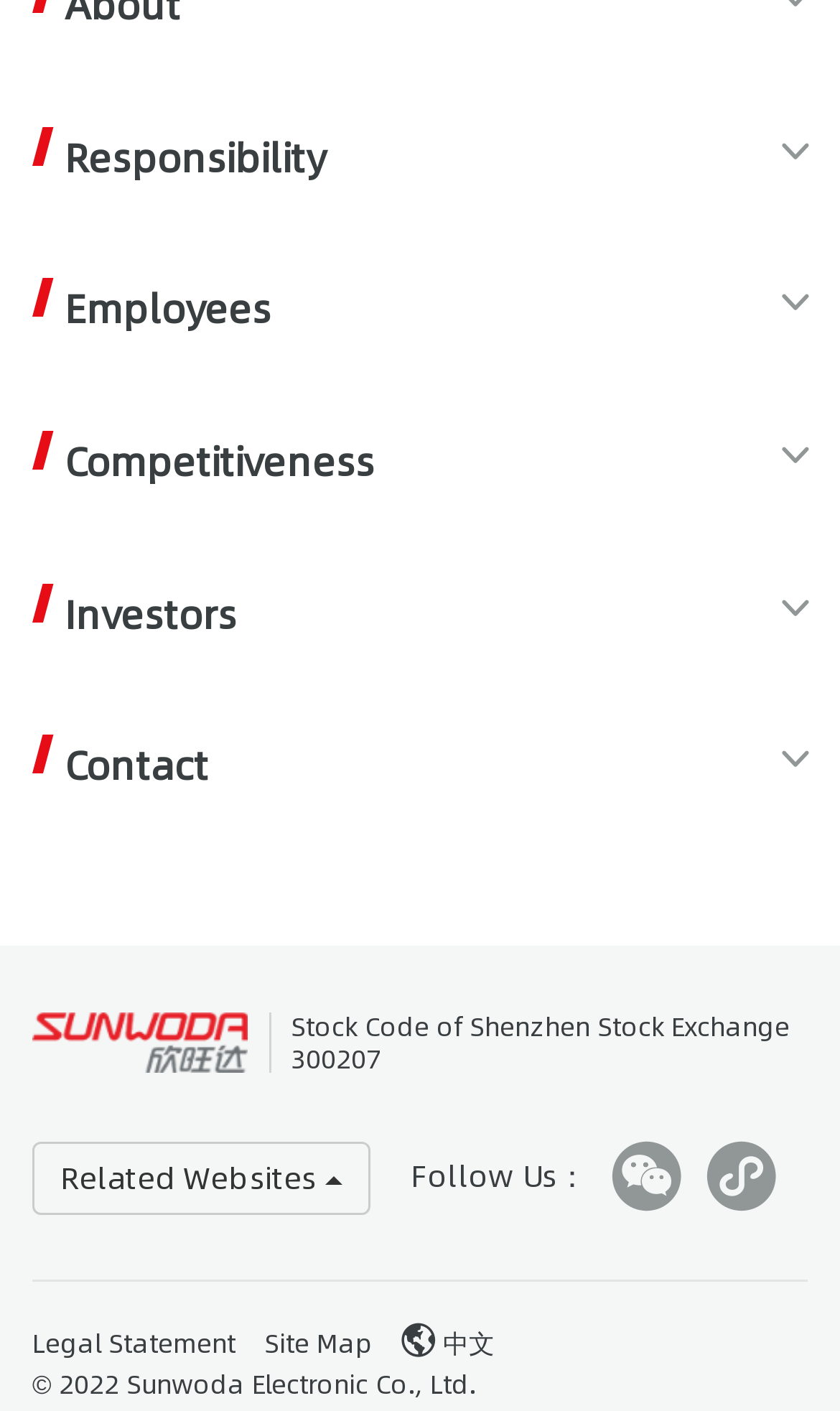How many links are there in the 'Responsibility' section?
Please elaborate on the answer to the question with detailed information.

The answer can be found by counting the number of links in the 'Responsibility' section, which includes 'Responsibility', 'Corporate Compliance', 'Corporate Philanthropy', 'Social Responsibility', and 'Social Responsibility Report'.